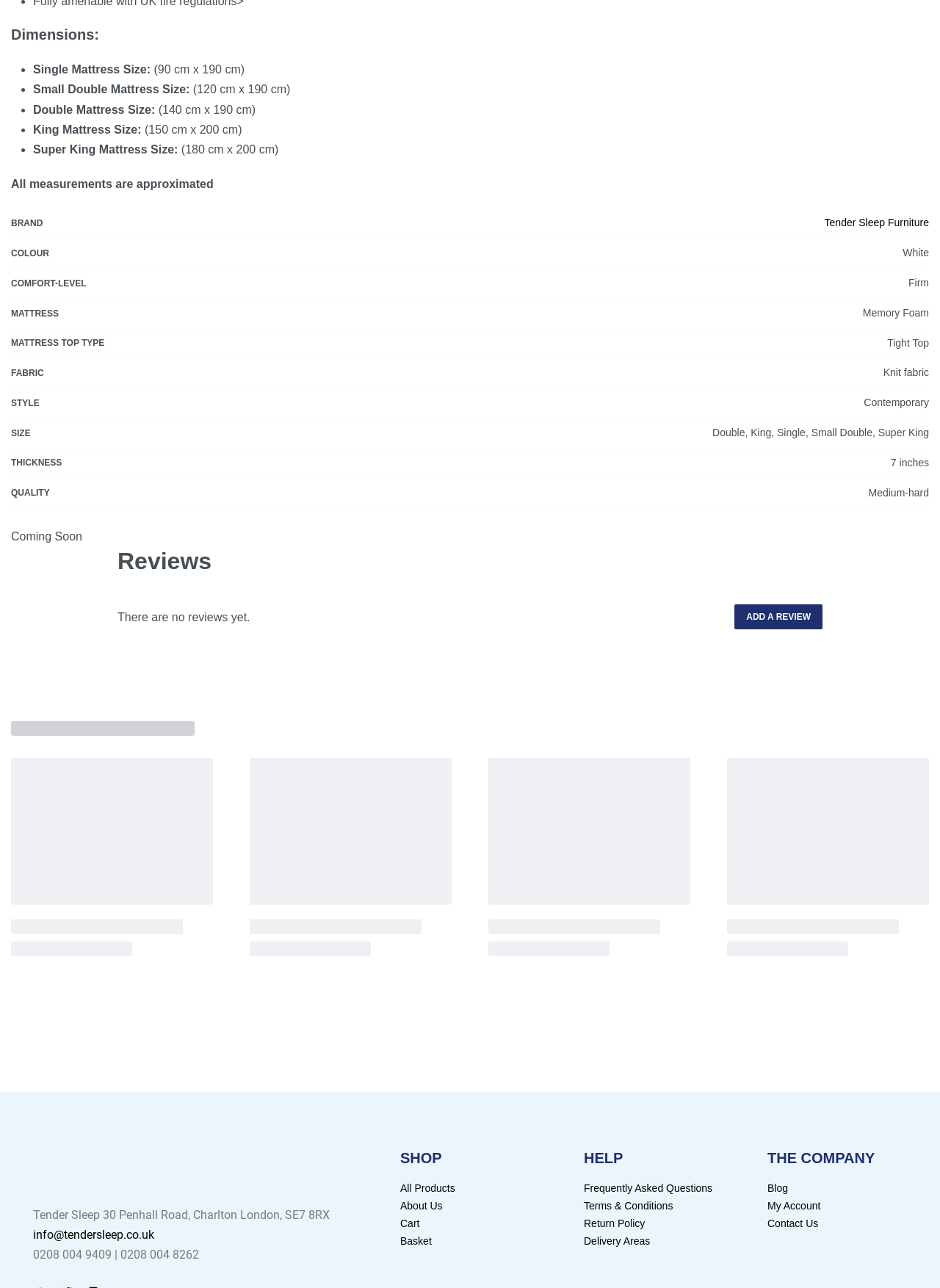Locate the UI element described by alt="Tender Sleep Furniture" in the provided webpage screenshot. Return the bounding box coordinates in the format (top-left x, top-left y, bottom-right x, bottom-right y), ensuring all values are between 0 and 1.

[0.035, 0.894, 0.402, 0.924]